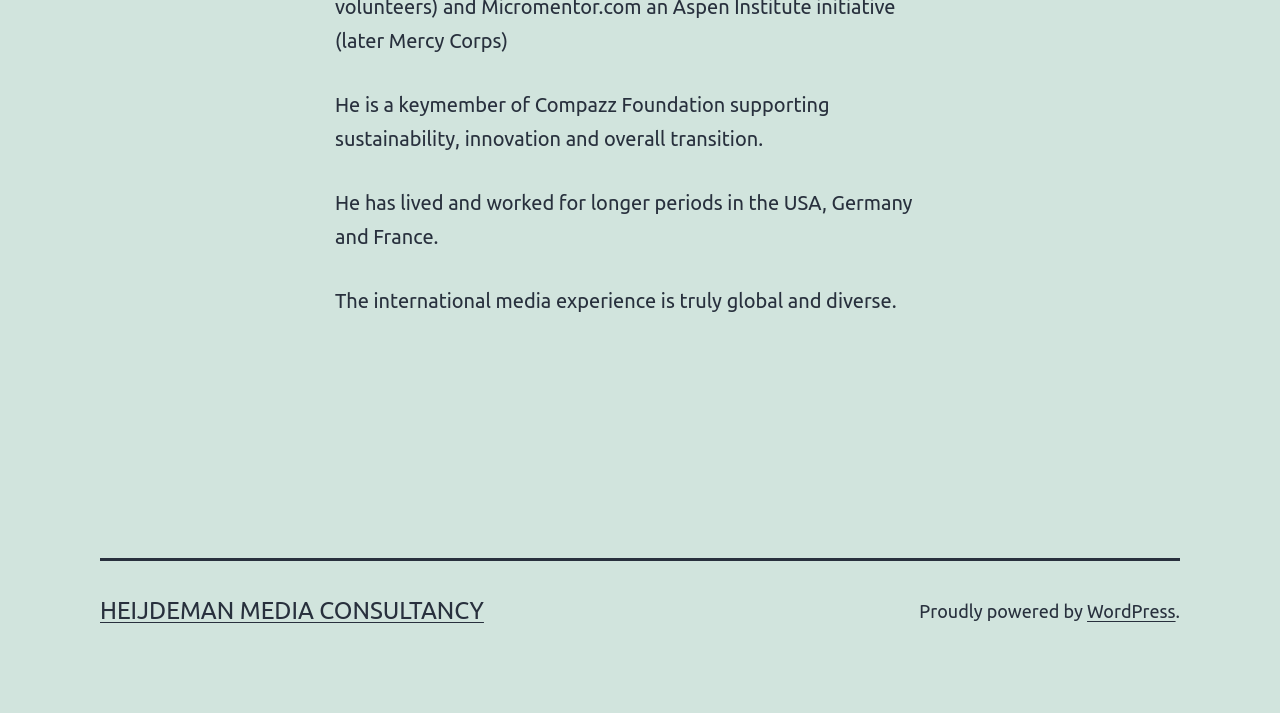Answer the question using only one word or a concise phrase: What is the vertical position of the element with the text 'The international media experience is truly global and diverse.'?

above the element with the text 'He has lived and worked for longer periods in the USA, Germany and France.'